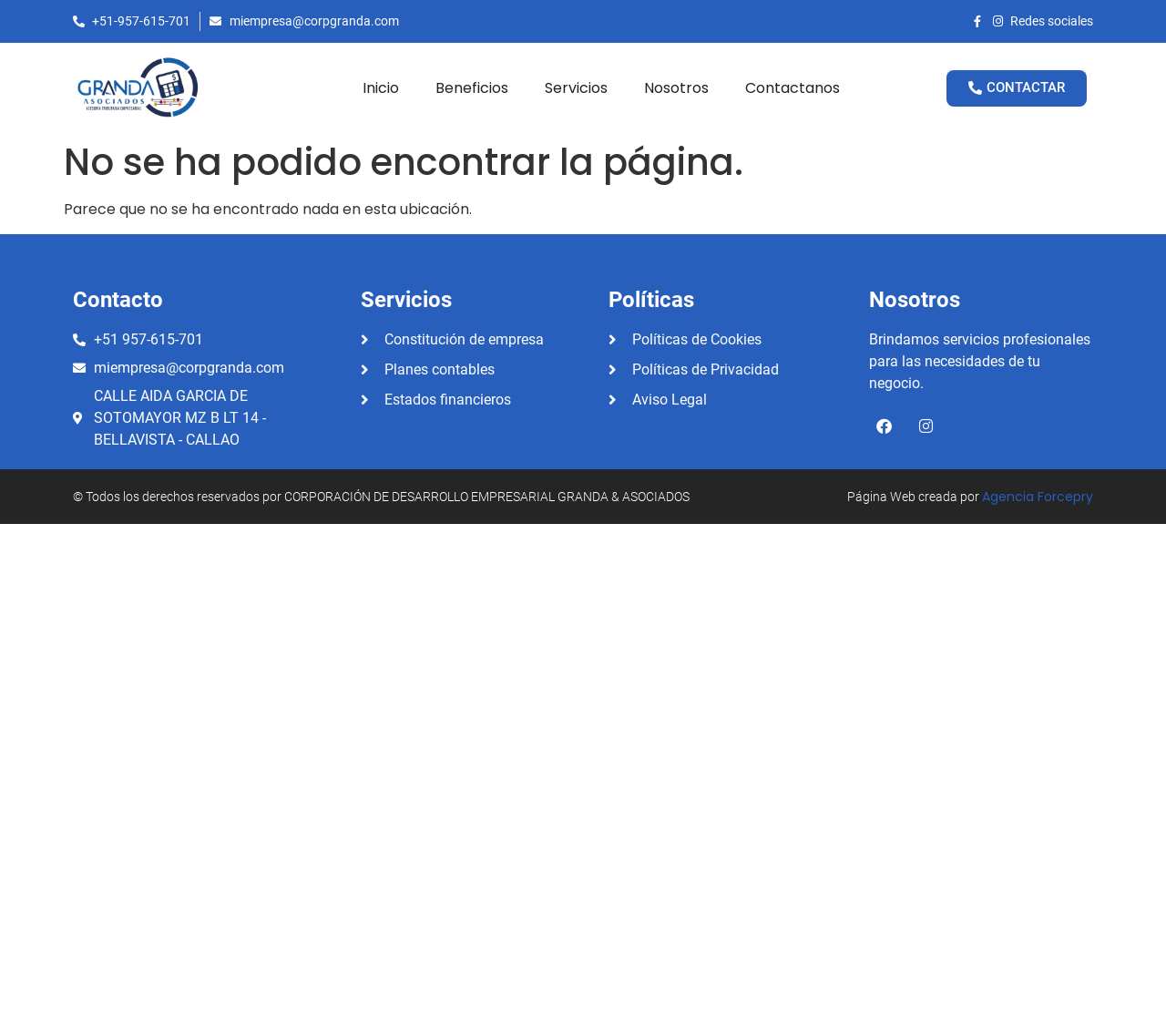What services are offered by the company?
Answer with a single word or phrase, using the screenshot for reference.

Constitución de empresa, Planes contables, Estados financieros